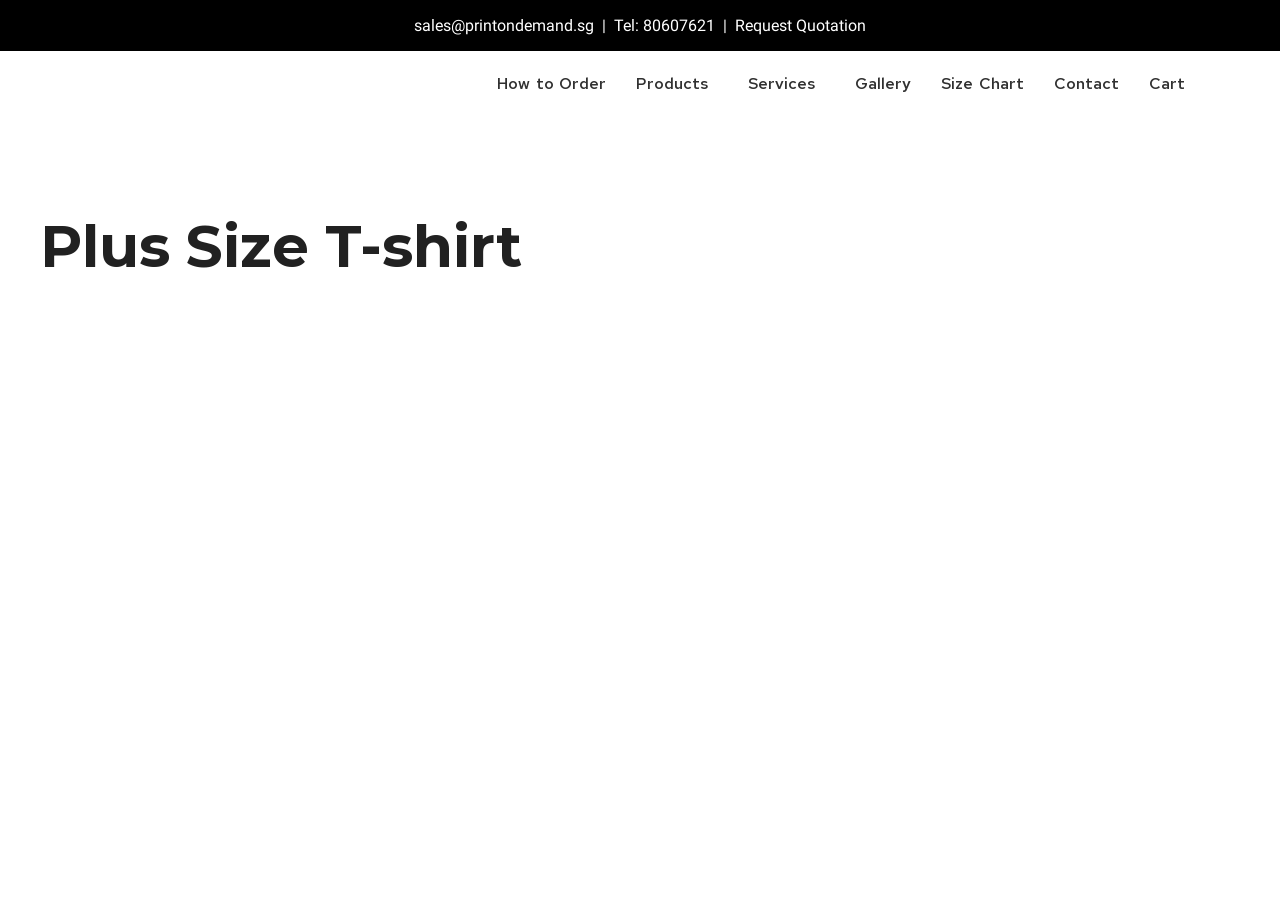Locate the bounding box coordinates of the item that should be clicked to fulfill the instruction: "Visit the 'How to Order' page".

[0.377, 0.067, 0.485, 0.117]